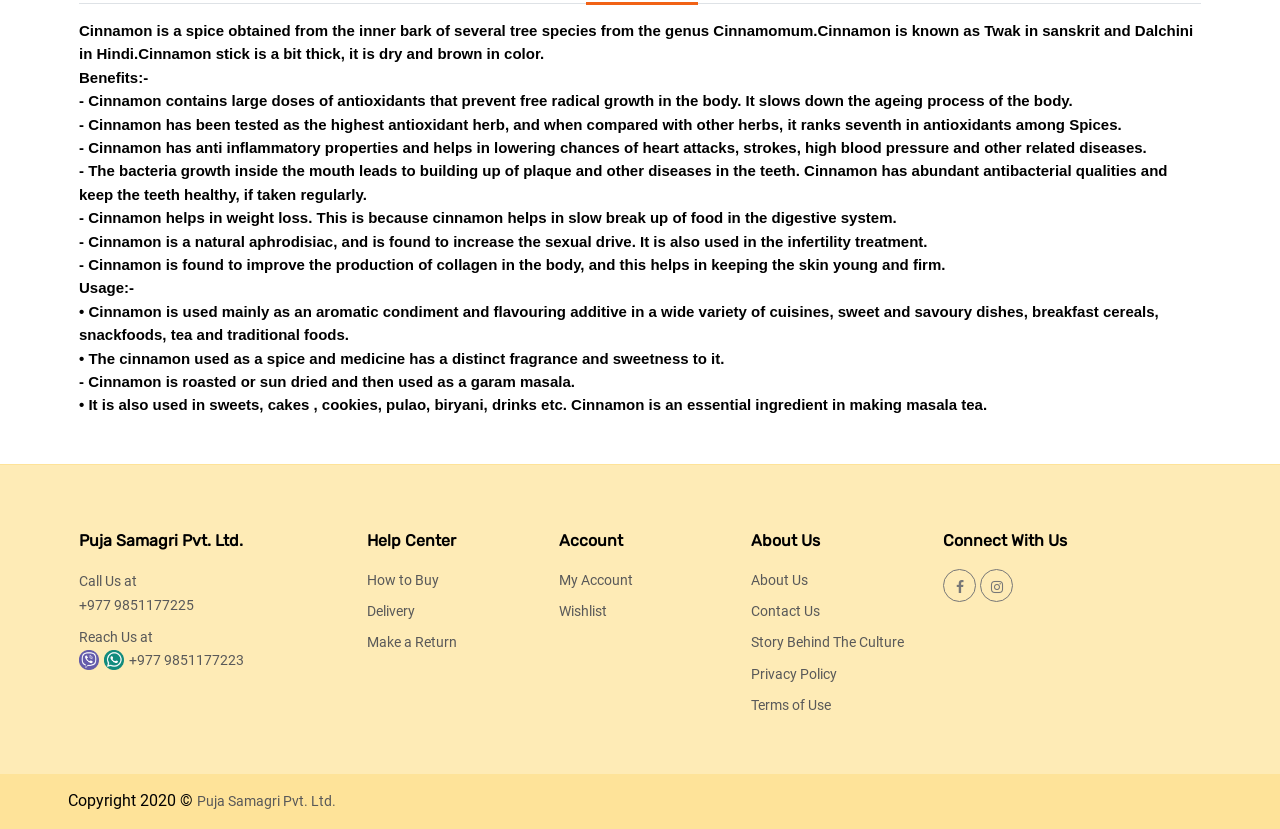Based on the element description: "Contact Us", identify the UI element and provide its bounding box coordinates. Use four float numbers between 0 and 1, [left, top, right, bottom].

[0.587, 0.727, 0.641, 0.747]